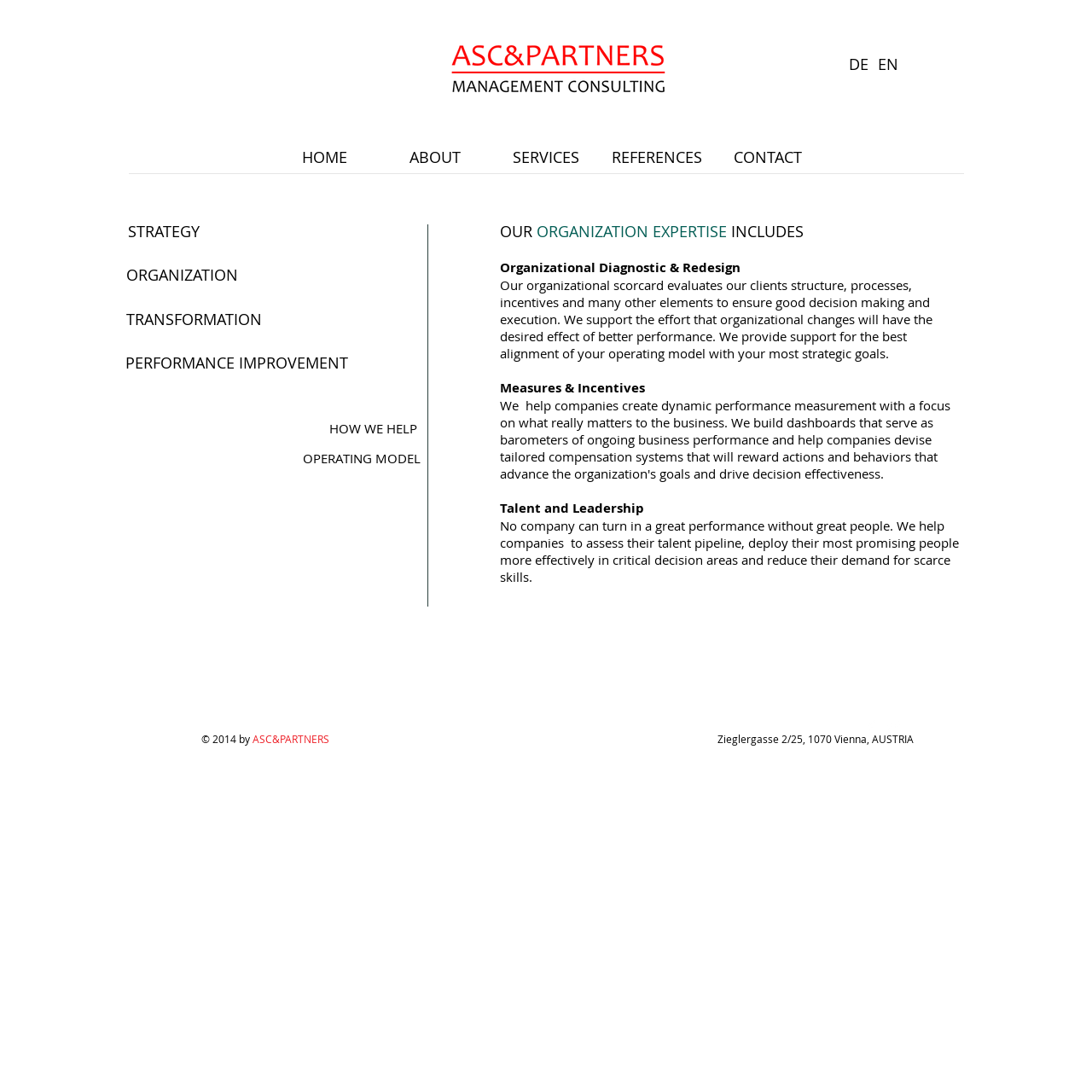Produce a meticulous description of the webpage.

This webpage appears to be the website of a management consulting firm, ASC&PARTNERS. At the top, there is a header section with the company name and two language options, DE and EN, on the right side. Below the header, there is a main navigation menu with links to various sections of the website, including HOME, ABOUT, ORGANIZATION, STRATEGY, TRANSFORMATION, and CONTACT.

The main content area is divided into two sections. The top section has a heading "OUR ORGANIZATION EXPERTISE" and a brief description of the company's organizational diagnostic and redesign services. Below this, there are three sections highlighting the company's expertise in organizational diagnostic and redesign, measures and incentives, and talent and leadership.

The organizational diagnostic and redesign section describes the company's services in evaluating clients' structures, processes, and incentives to ensure good decision-making and execution. The measures and incentives section is brief, while the talent and leadership section explains how the company helps clients assess their talent pipeline and deploy their most promising people effectively.

At the bottom of the page, there is a footer section with copyright information, the company name, and a list of social media links, including Facebook and Twitter, with corresponding icons. On the right side of the footer, there is the company's address in Vienna, Austria.